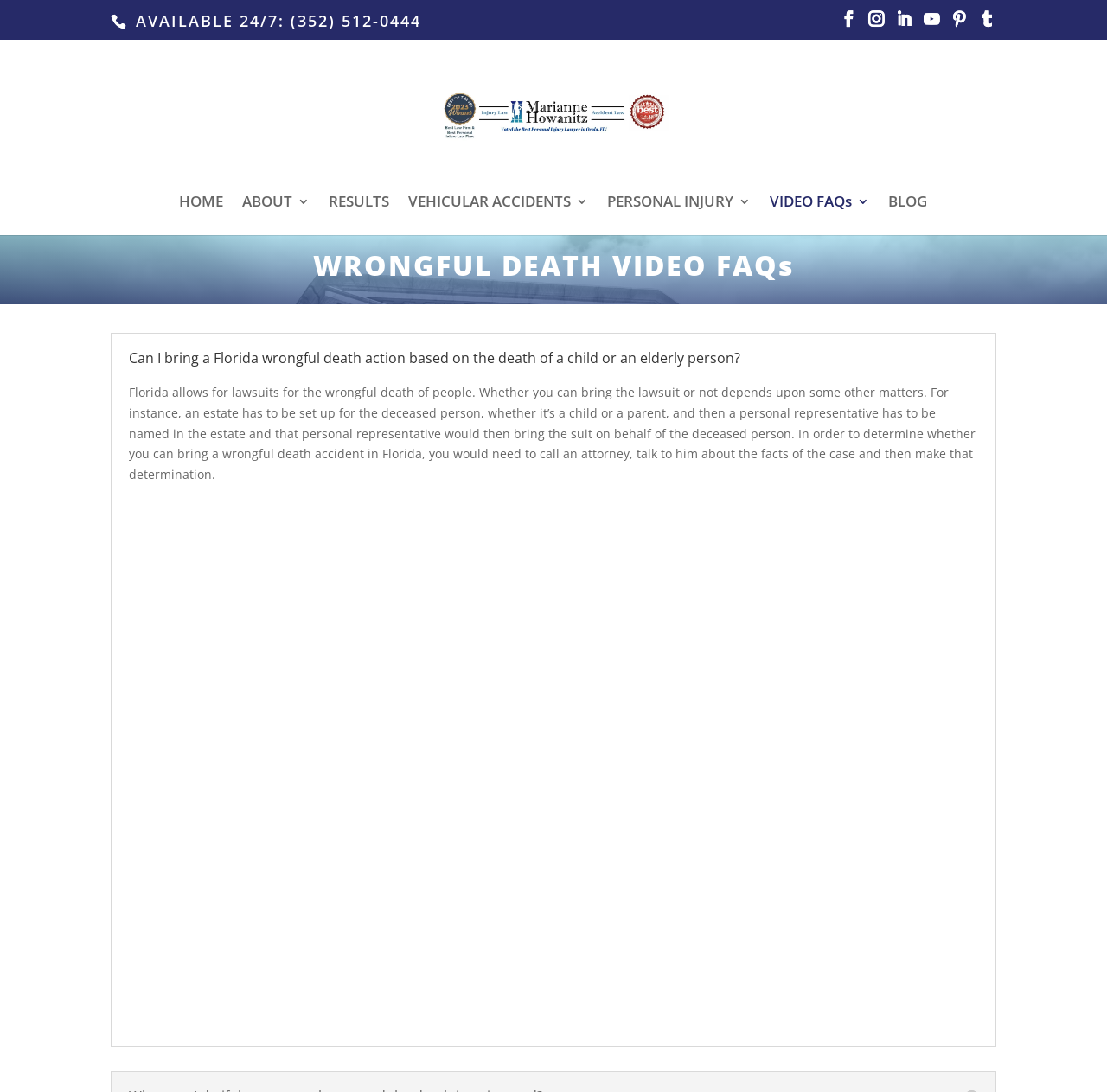Answer briefly with one word or phrase:
What type of law does Ocala Accident Law specialize in?

Accident Law